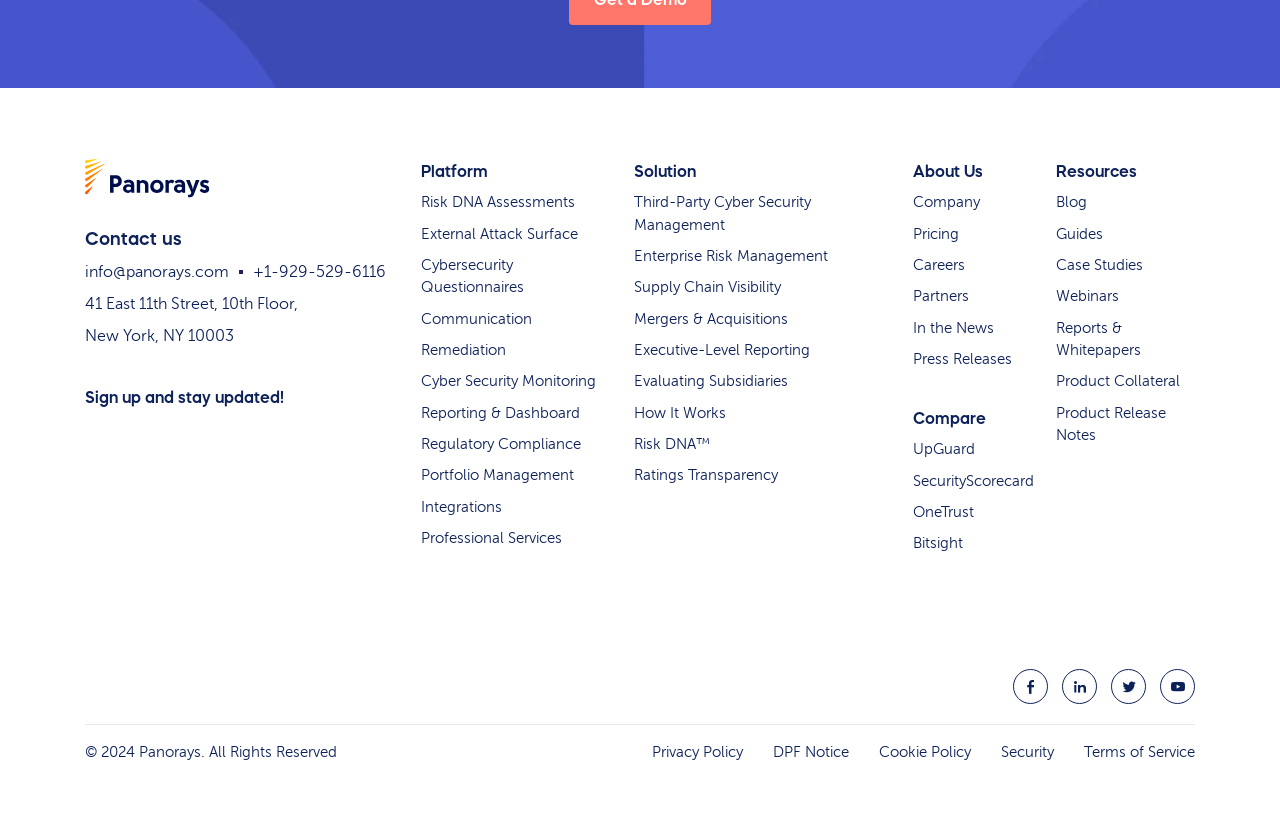Using the provided element description, identify the bounding box coordinates as (top-left x, top-left y, bottom-right x, bottom-right y). Ensure all values are between 0 and 1. Description: here

None